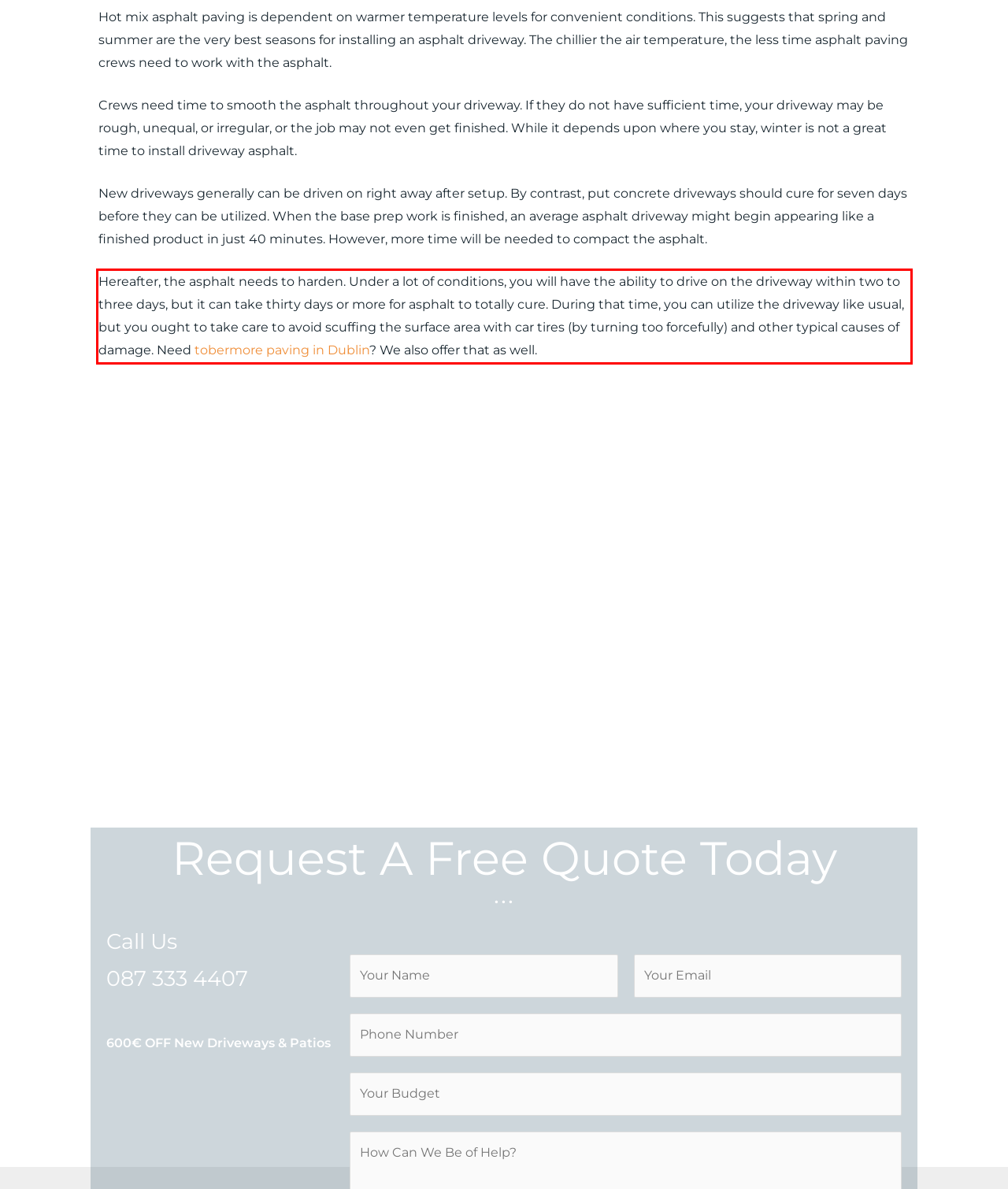From the provided screenshot, extract the text content that is enclosed within the red bounding box.

Hereafter, the asphalt needs to harden. Under a lot of conditions, you will have the ability to drive on the driveway within two to three days, but it can take thirty days or more for asphalt to totally cure. During that time, you can utilize the driveway like usual, but you ought to take care to avoid scuffing the surface area with car tires (by turning too forcefully) and other typical causes of damage. Need tobermore paving in Dublin? We also offer that as well.